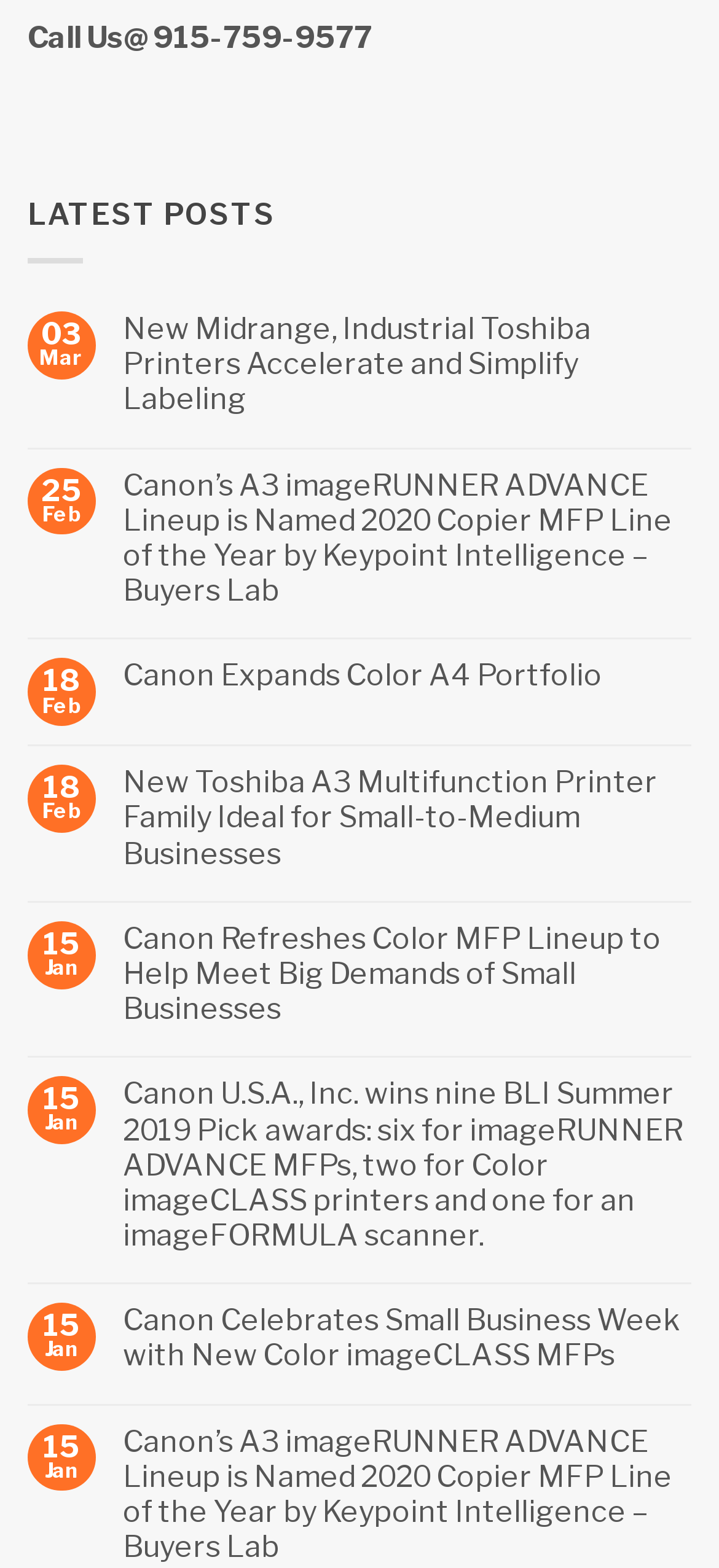Can you find the bounding box coordinates of the area I should click to execute the following instruction: "Open 'Government officials attend our opening ceremony' article"?

None